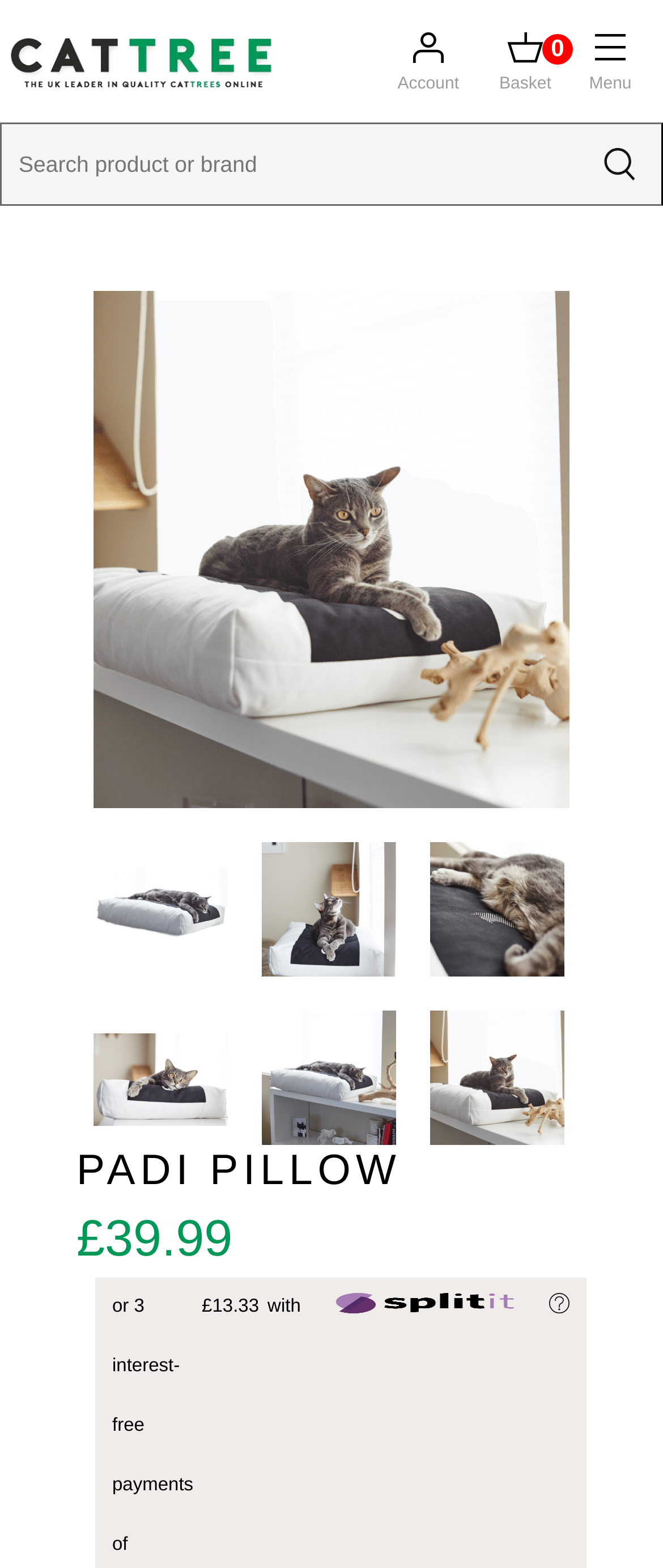Illustrate the webpage thoroughly, mentioning all important details.

This webpage is an e-commerce page selling the PADI PILLOW product. At the top left, there is a link to "CATTREE UK" accompanied by an image. On the top right, there is a layout table with a "Menu" static text and links to "Account" and "Basket". Below the layout table, there is a search bar with a placeholder text "Search product or brand" and a search button.

The main content of the page is focused on the PADI PILLOW product. There is a large link to "PADI PILLOW" with an accompanying image, taking up most of the page's width. Below the product link, there are four smaller links with images, arranged in a row. These links are likely related to the product or its variations.

Below the row of links, there is a heading that reads "PADI PILLOW" followed by pricing information. The price is displayed as "£39.99" with an option for three interest-free payments of "£13.33" using a service called SPLITIT. There is also a link to SPLITIT with an accompanying image.

Overall, the page is focused on showcasing the PADI PILLOW product and providing easy access to purchasing options.